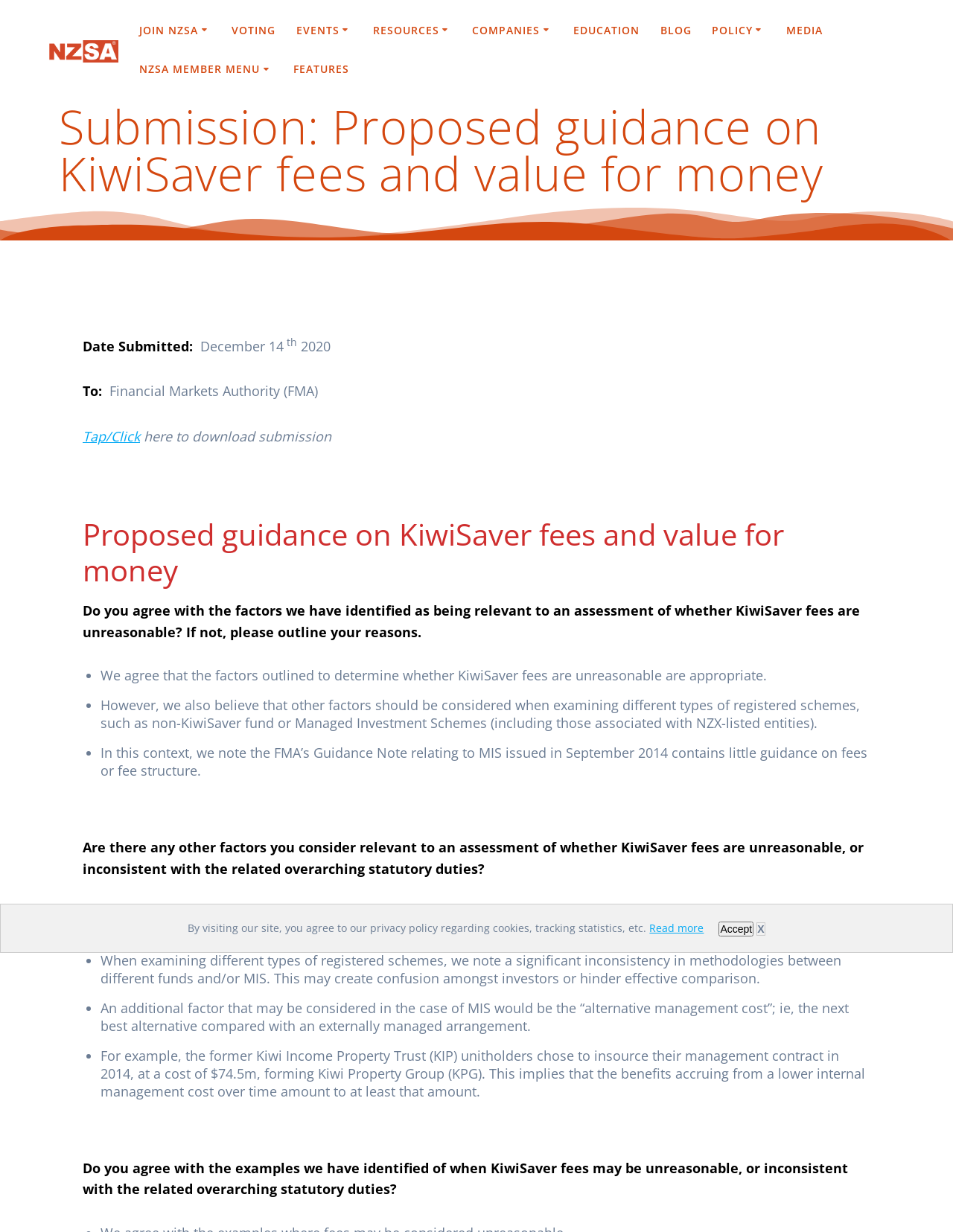Determine the bounding box coordinates of the region I should click to achieve the following instruction: "View Policy Statements". Ensure the bounding box coordinates are four float numbers between 0 and 1, i.e., [left, top, right, bottom].

[0.747, 0.041, 0.903, 0.066]